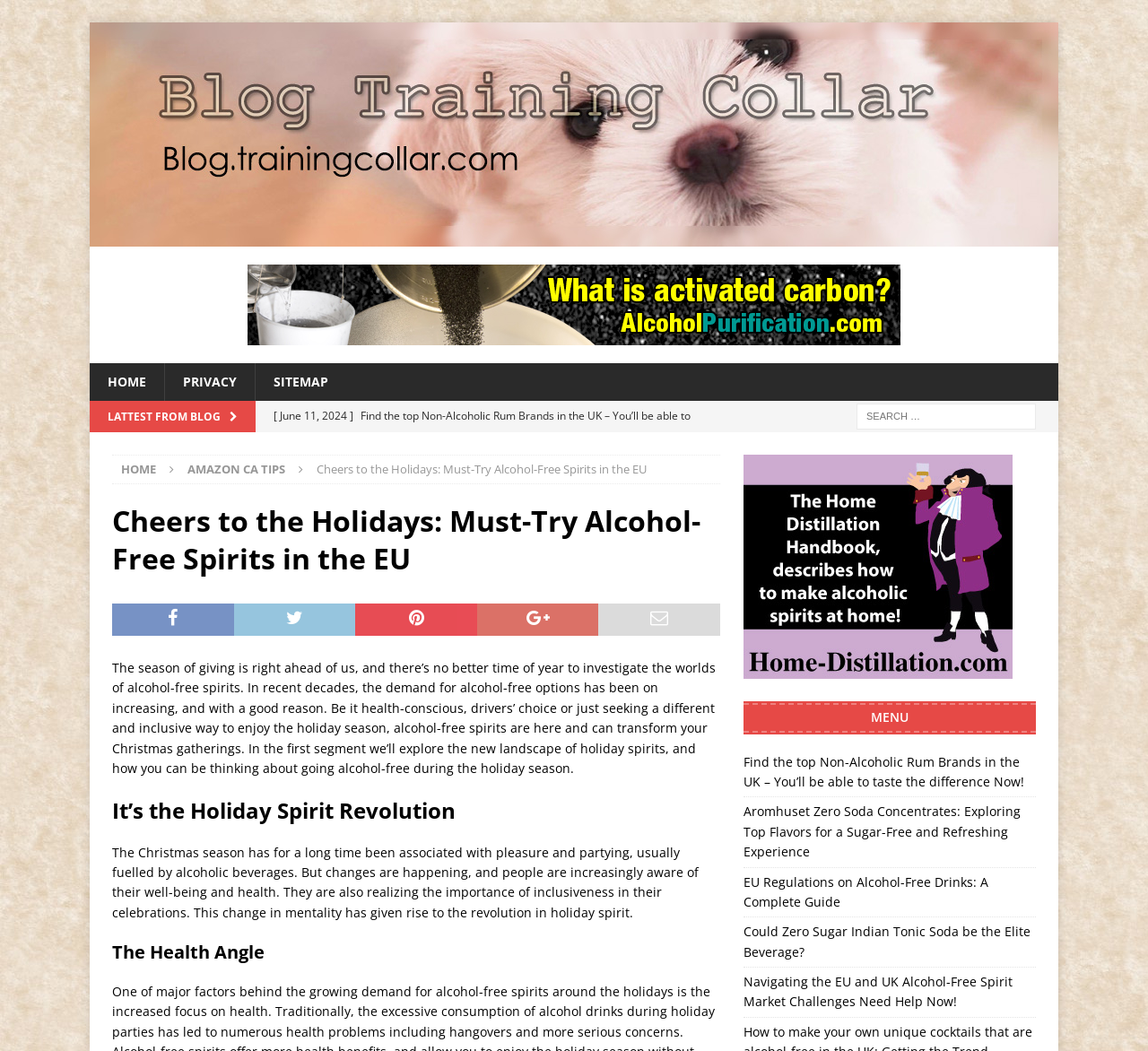Provide the bounding box coordinates for the UI element that is described by this text: "Amazon CA Tips". The coordinates should be in the form of four float numbers between 0 and 1: [left, top, right, bottom].

[0.163, 0.439, 0.248, 0.454]